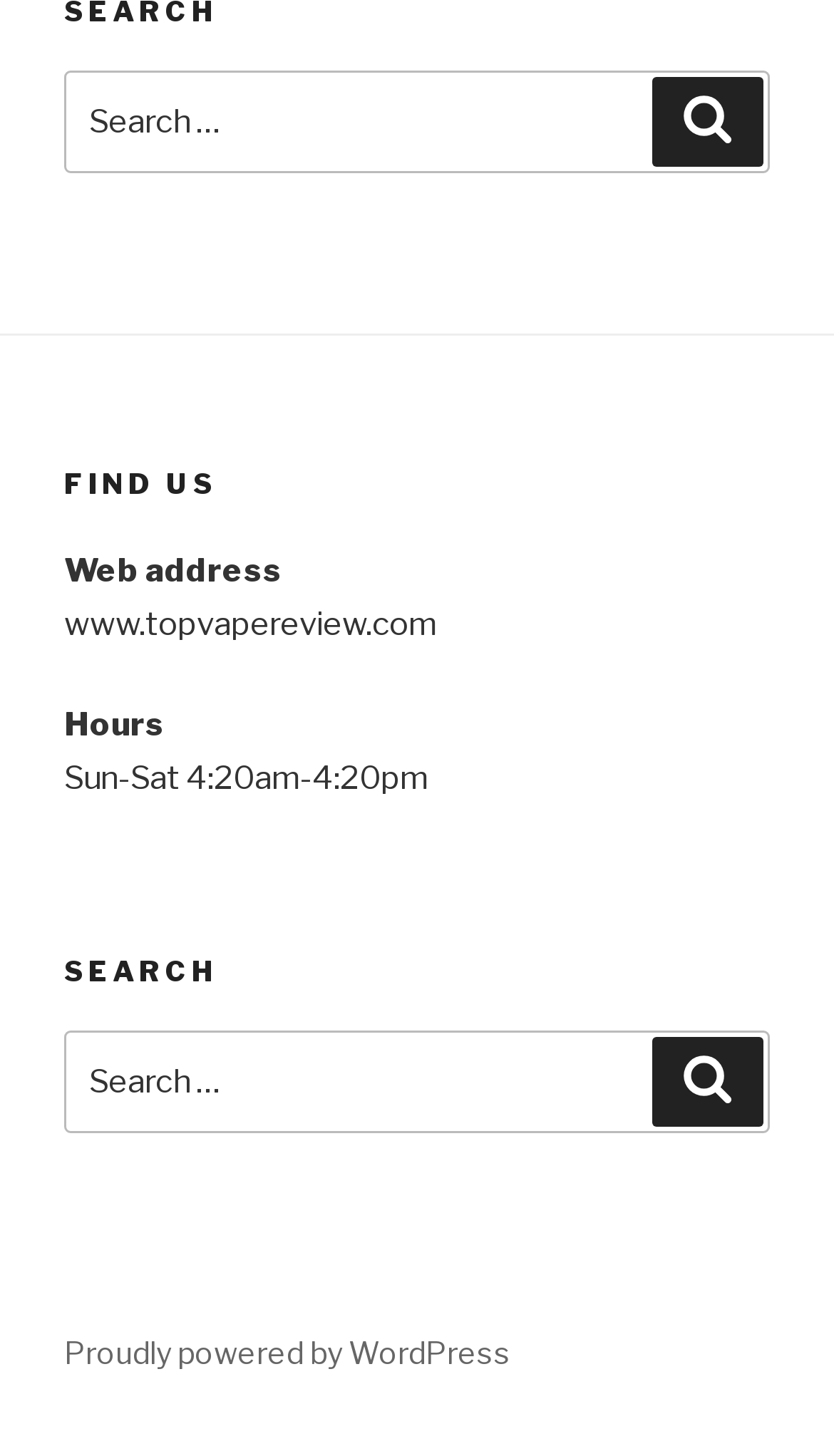Highlight the bounding box of the UI element that corresponds to this description: "Search".

[0.782, 0.713, 0.915, 0.774]